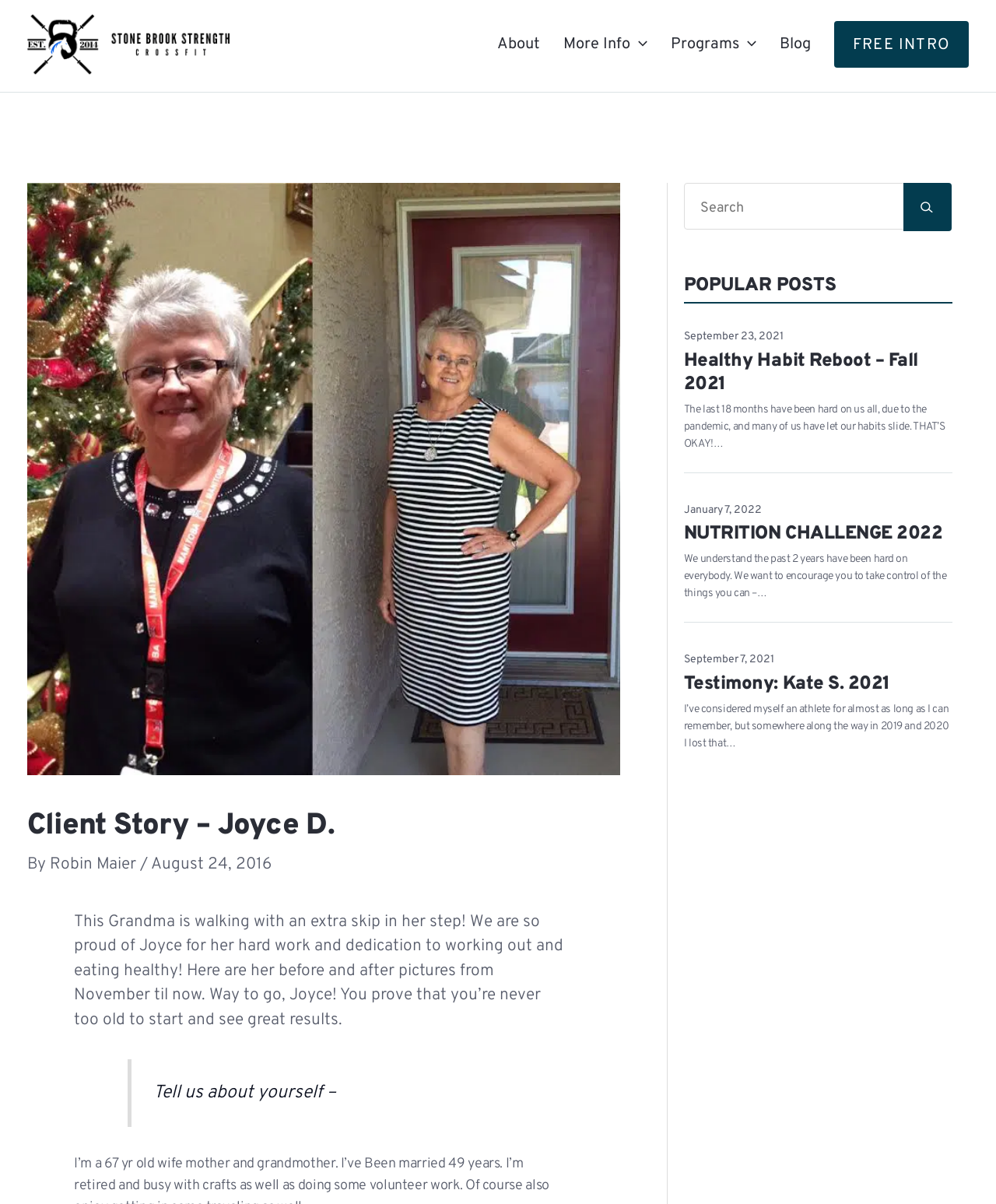Please identify the primary heading of the webpage and give its text content.

Client Story – Joyce D.